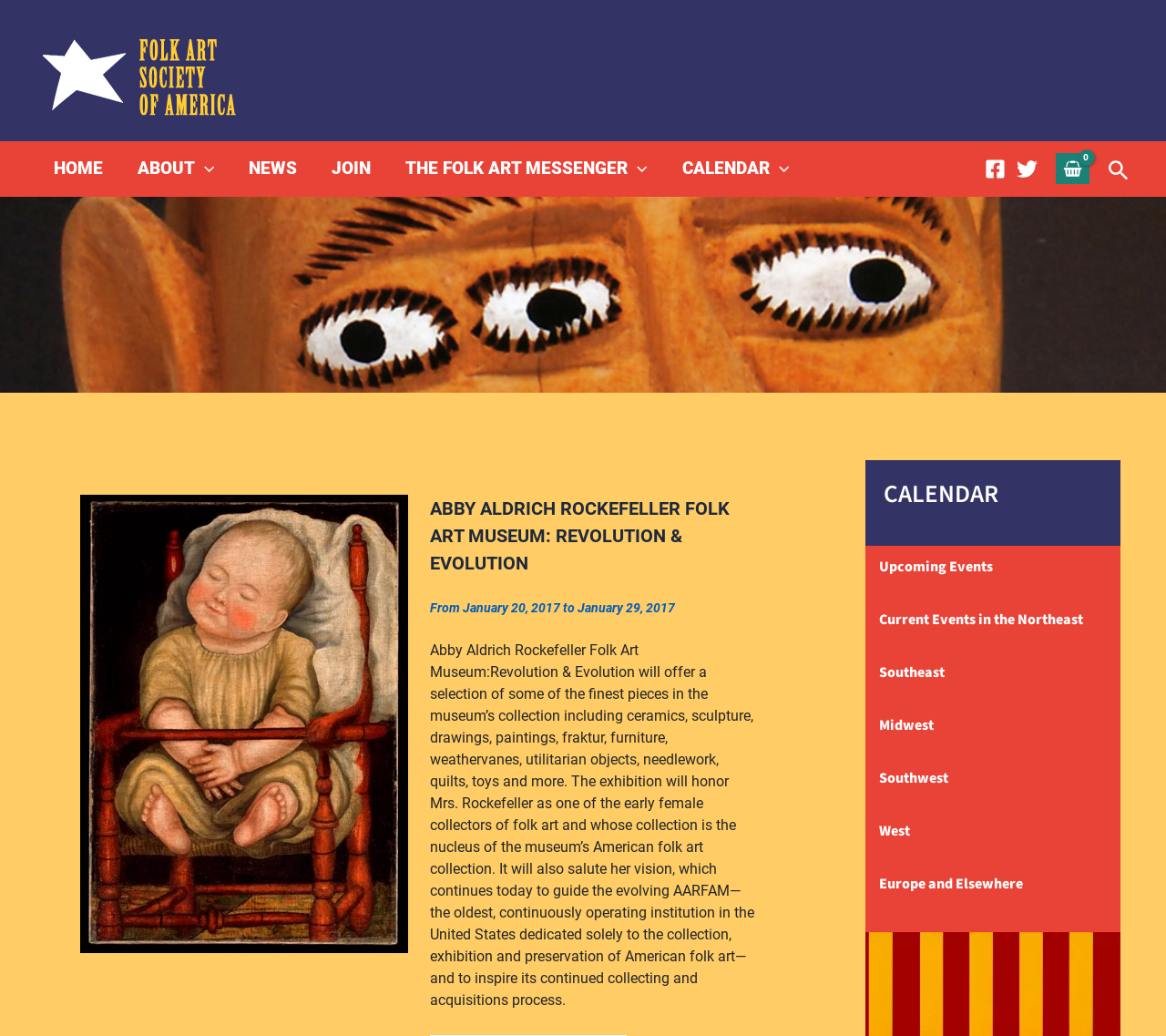Identify the bounding box coordinates necessary to click and complete the given instruction: "Click on the Facebook link".

[0.844, 0.153, 0.862, 0.173]